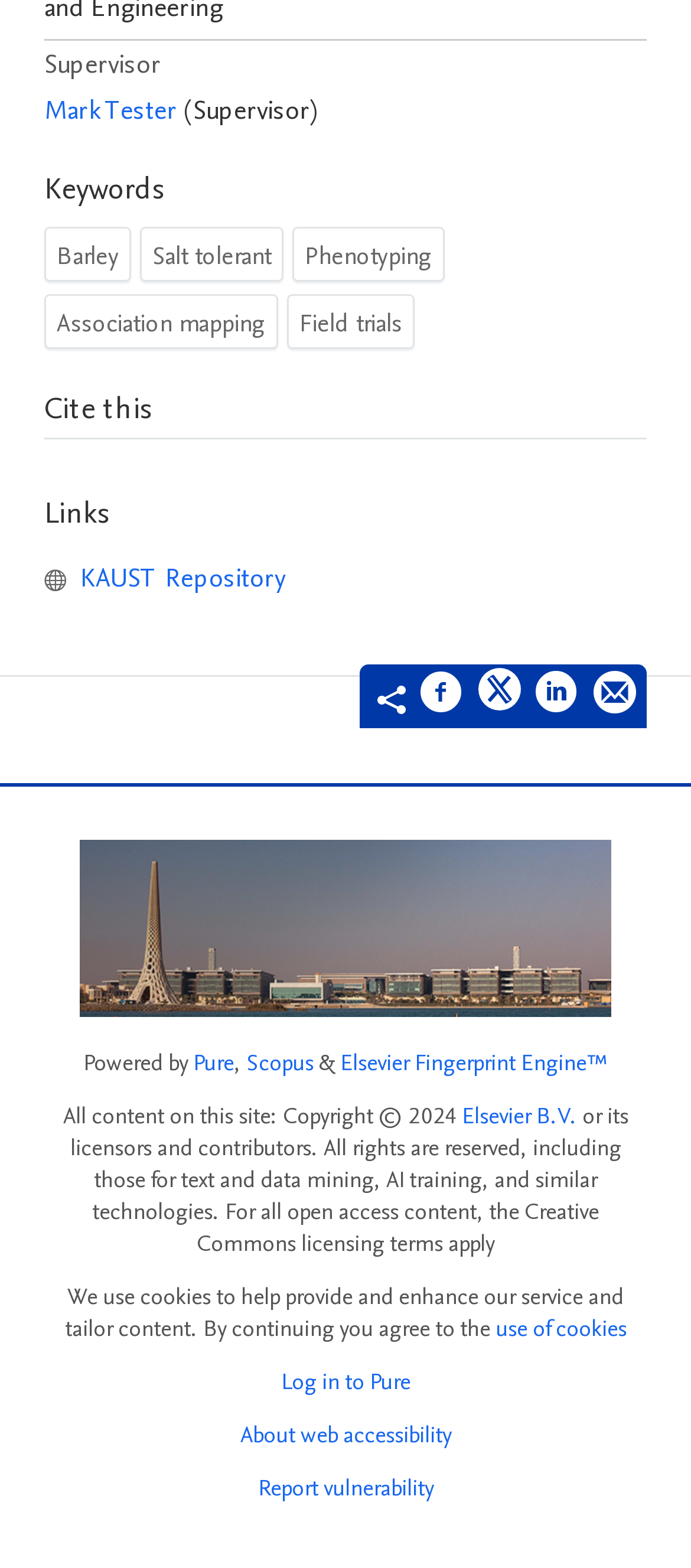Could you specify the bounding box coordinates for the clickable section to complete the following instruction: "View the KAUST Repository"?

[0.115, 0.357, 0.413, 0.38]